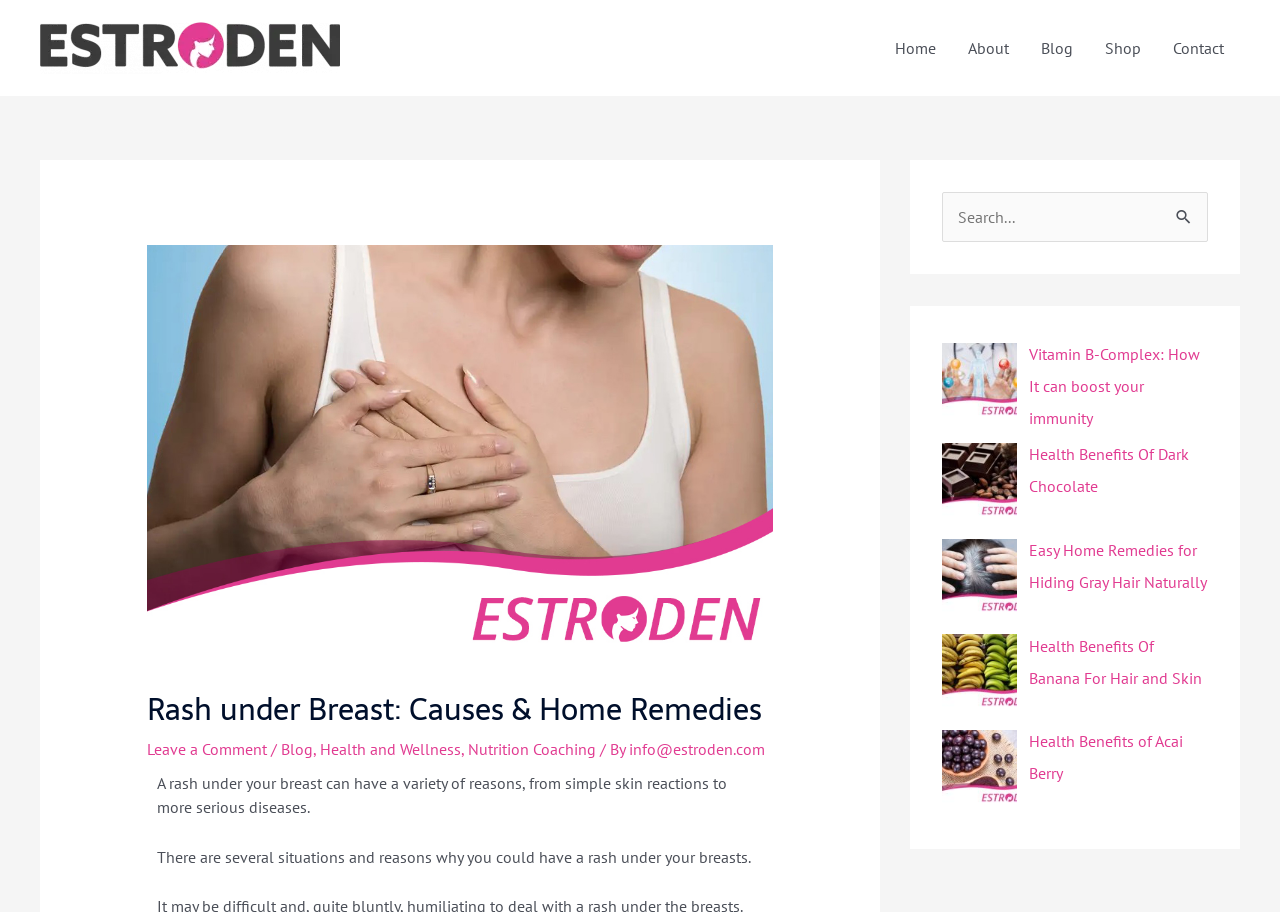How many recent posts are displayed?
Refer to the screenshot and answer in one word or phrase.

5